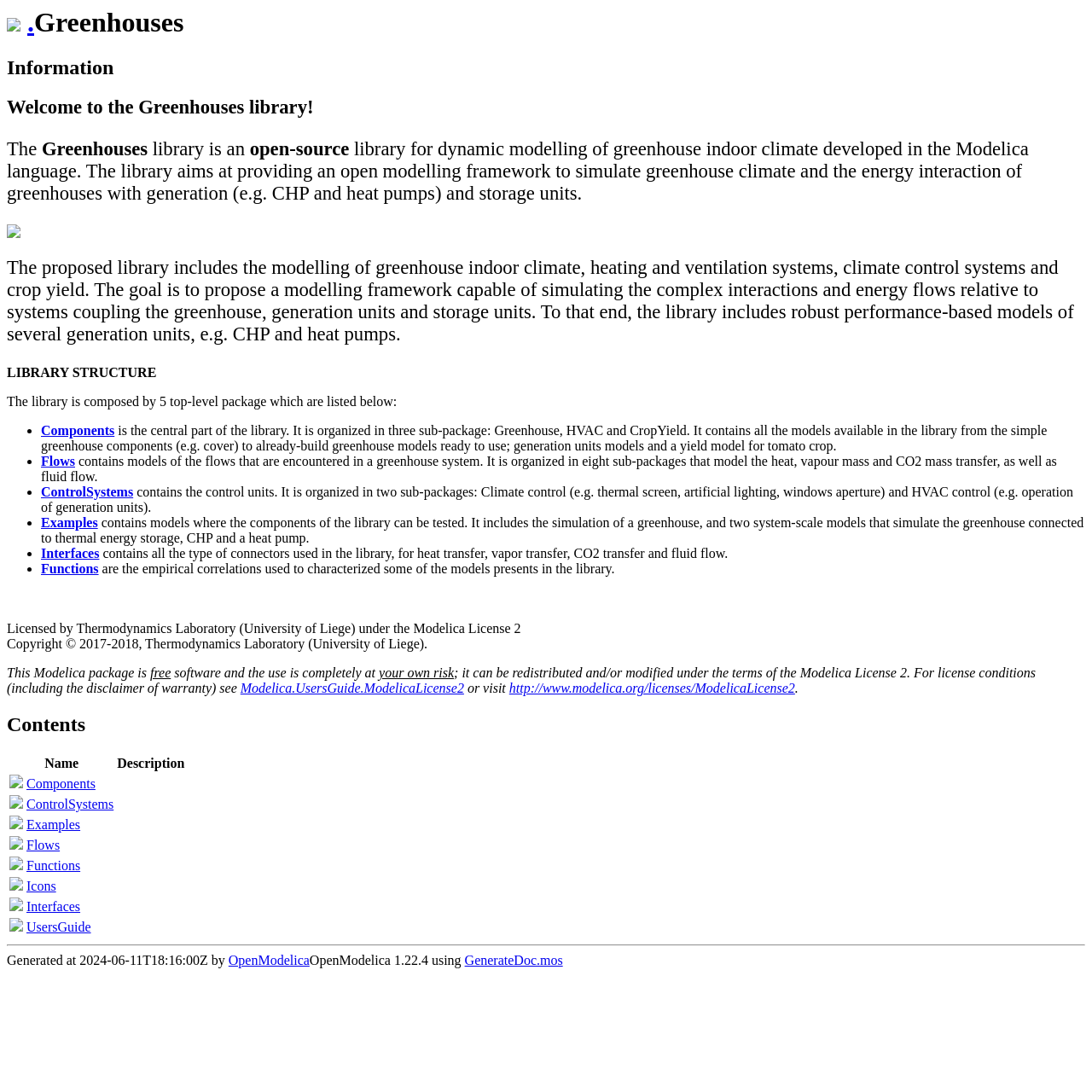Show the bounding box coordinates of the element that should be clicked to complete the task: "Check out the New Baby Checklist".

None